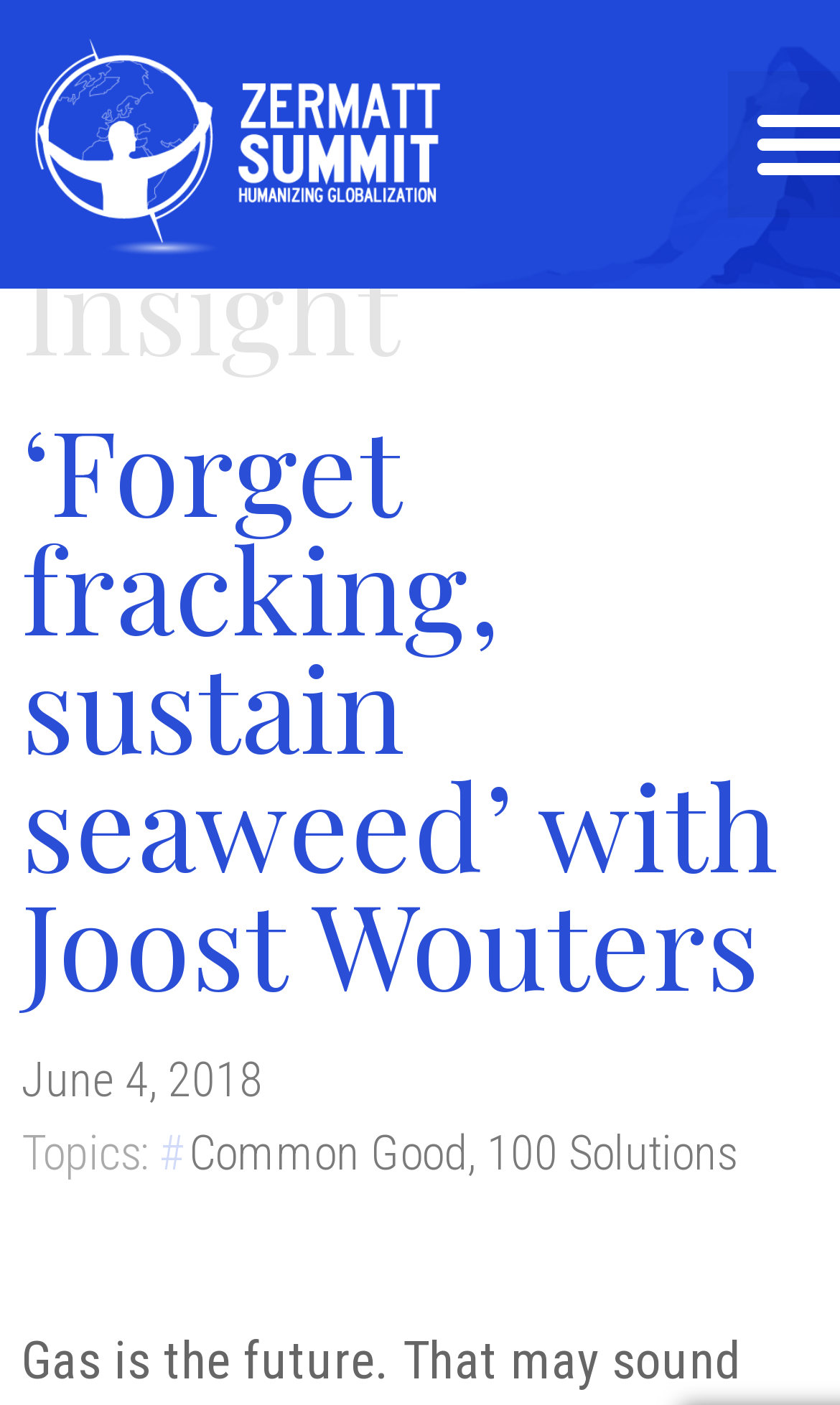Provide a one-word or short-phrase response to the question:
What is the date of the article?

June 4, 2018